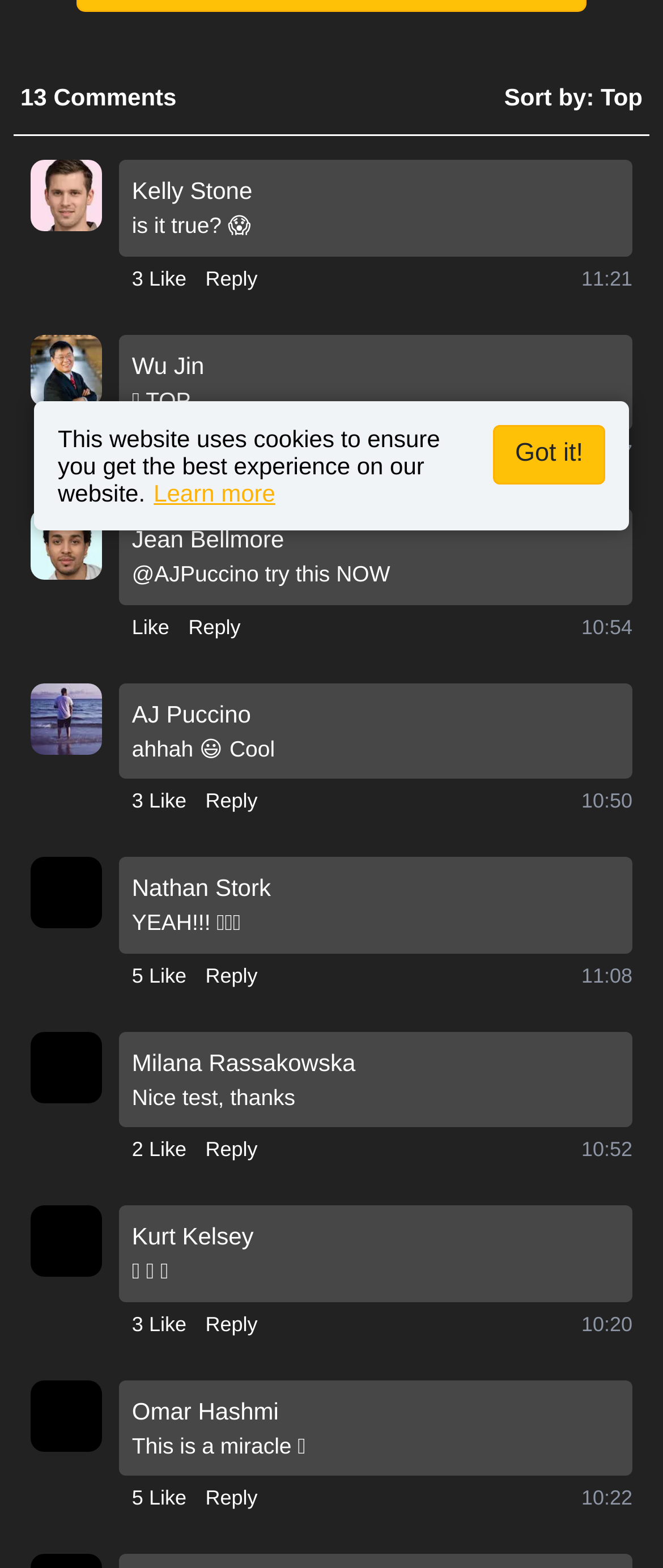Using the provided element description: "Like", identify the bounding box coordinates. The coordinates should be four floats between 0 and 1 in the order [left, top, right, bottom].

[0.199, 0.39, 0.255, 0.409]